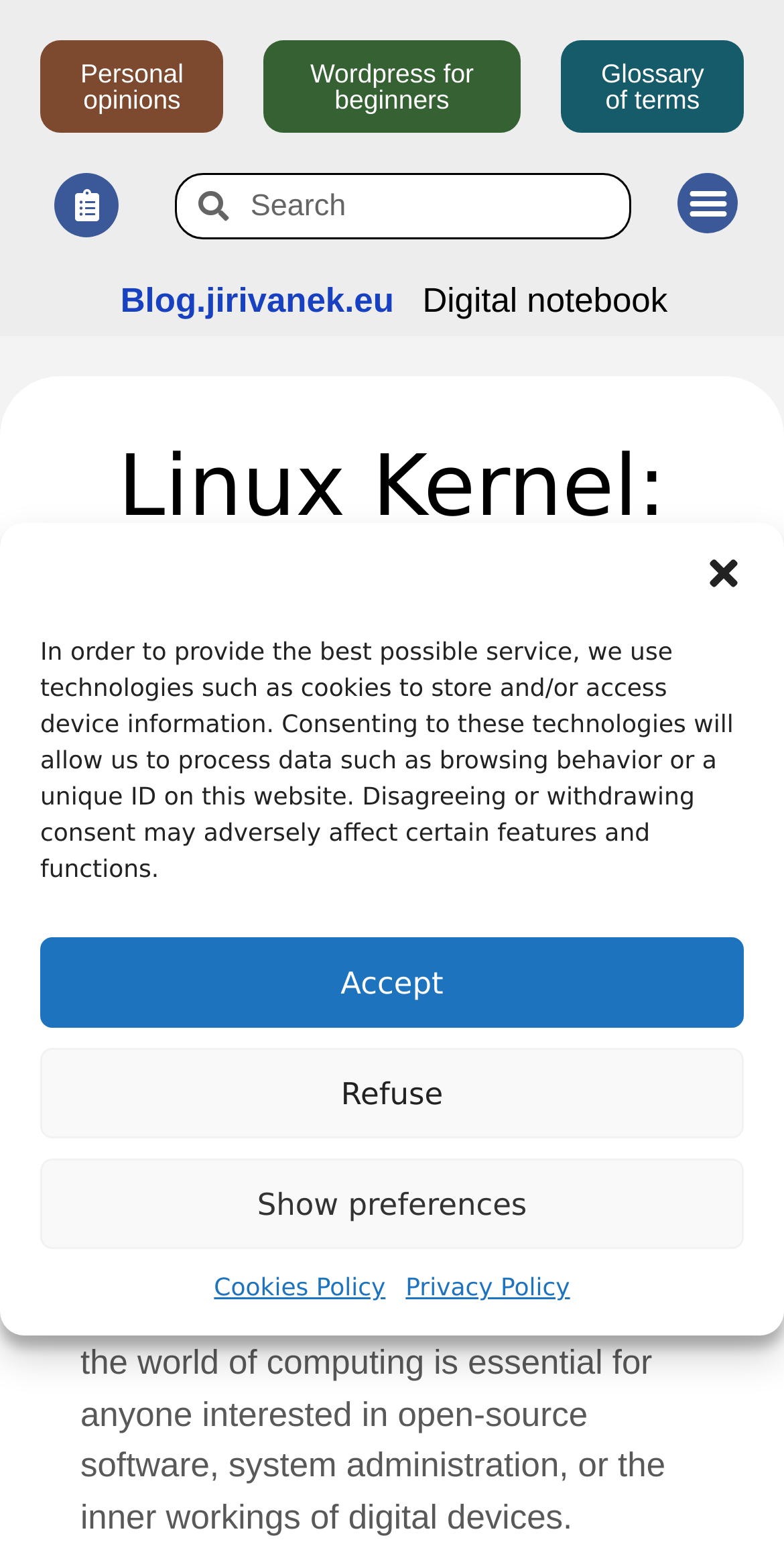Determine the bounding box for the UI element as described: "Wordpress for beginners". The coordinates should be represented as four float numbers between 0 and 1, formatted as [left, top, right, bottom].

[0.336, 0.026, 0.664, 0.086]